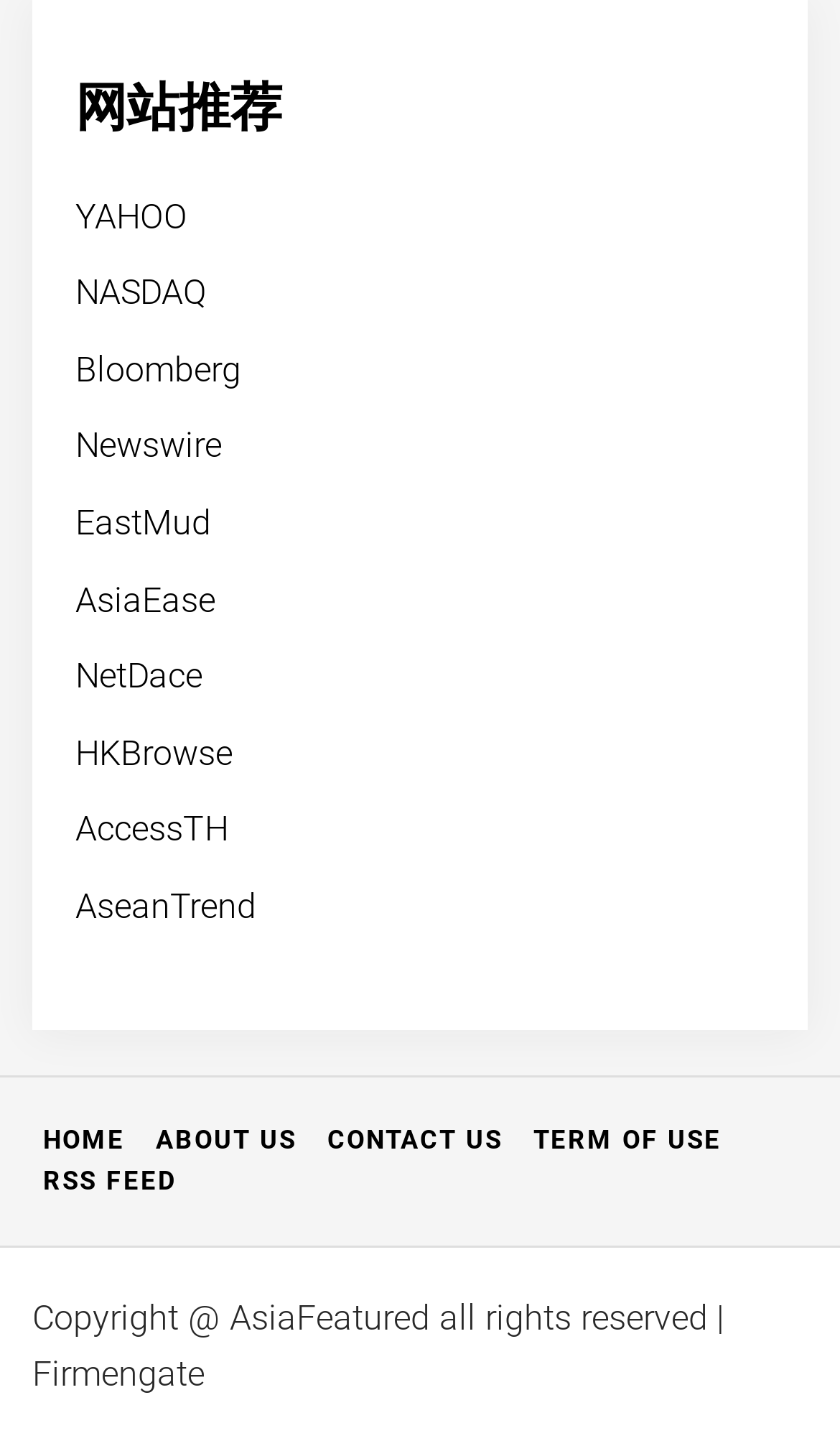What is the last link in the bottom section?
Using the image, provide a concise answer in one word or a short phrase.

RSS FEED